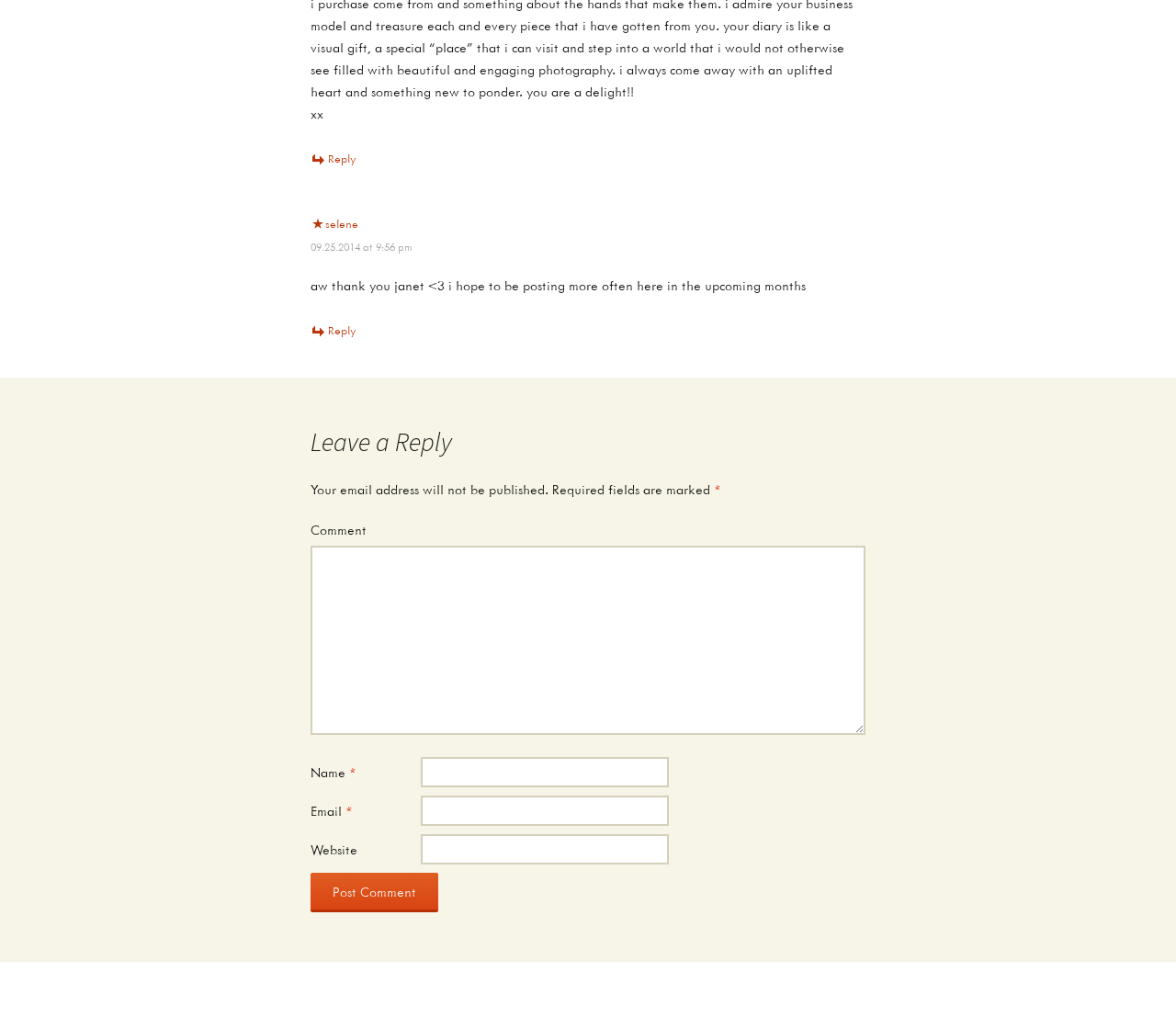Refer to the image and provide a thorough answer to this question:
How many reply links are there?

I counted the number of 'Reply to' links on the webpage, which are 'Reply to janet' and 'Reply to selene', so there are 2 reply links.